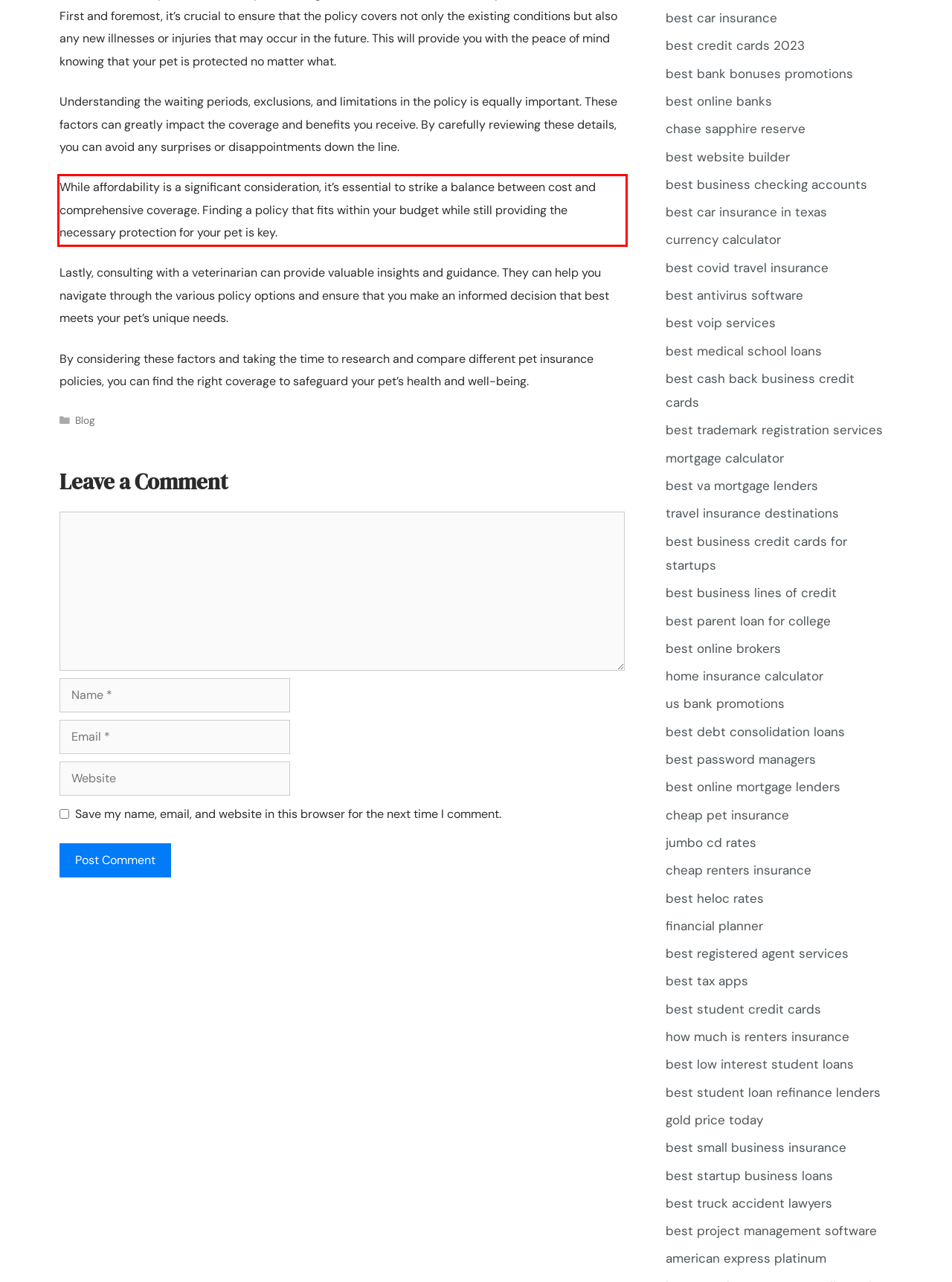Identify and transcribe the text content enclosed by the red bounding box in the given screenshot.

While affordability is a significant consideration, it’s essential to strike a balance between cost and comprehensive coverage. Finding a policy that fits within your budget while still providing the necessary protection for your pet is key.